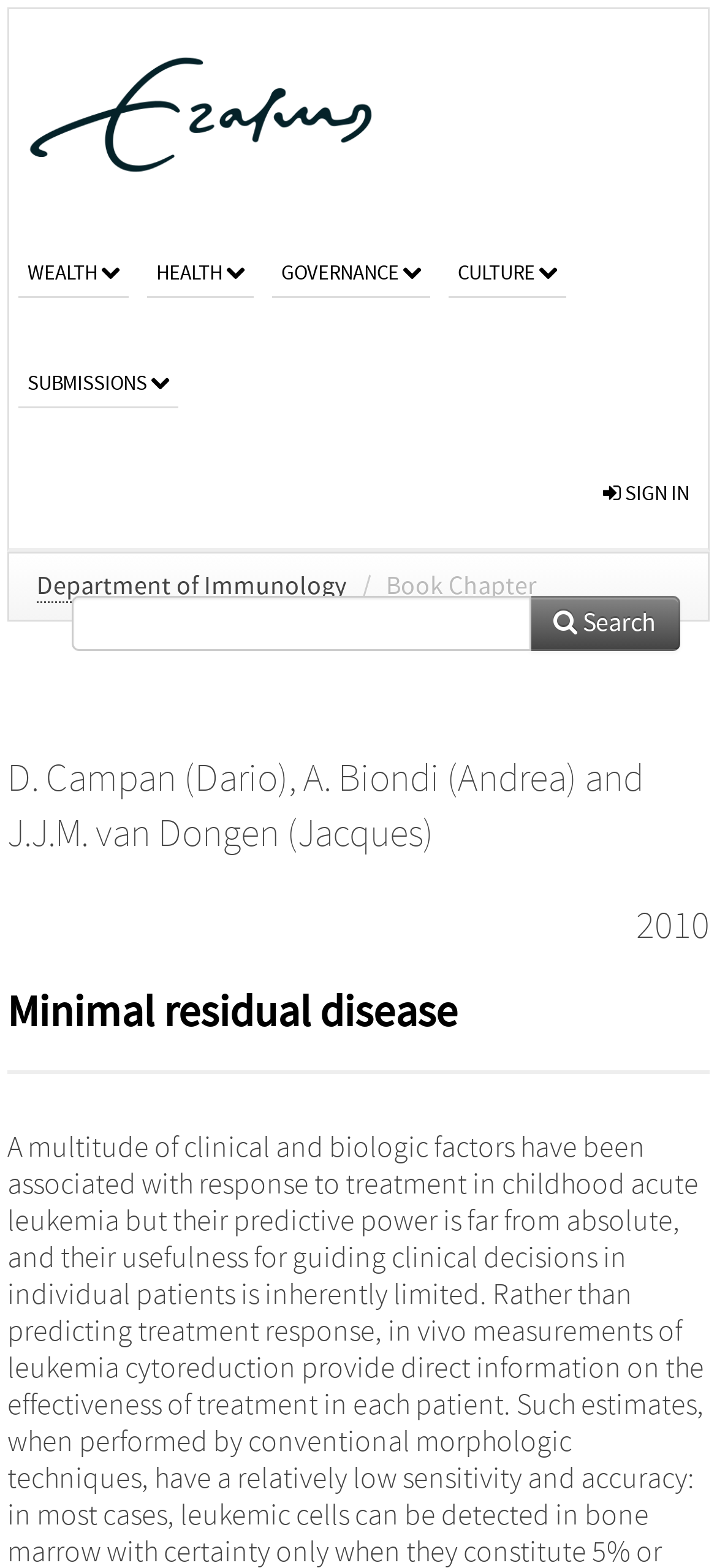Deliver a detailed narrative of the webpage's visual and textual elements.

The webpage is a repository page for a research publication titled "Minimal residual disease" on the RePub, Erasmus University Repository website. At the top left, there is a link to the university website accompanied by an image. Below this, there are five main navigation links: WEALTH, HEALTH, GOVERNANCE, CULTURE, and SUBMISSIONS, which are evenly spaced across the top of the page.

On the top right, there is a link to sign in, denoted by a lock icon. Below the navigation links, there is a section with a link to the Department of Immunology, followed by a slash and the text "Book Chapter". 

To the right of this section, there is a search bar with a search icon. Below this, there is a list of authors, including D. Campan, A. Biondi, and J.J.M. van Dongen, separated by commas and the word "and". The publication year, 2010, is listed at the bottom right of this section.

The main content of the page is headed by a large title, "Minimal residual disease", which spans the entire width of the page.